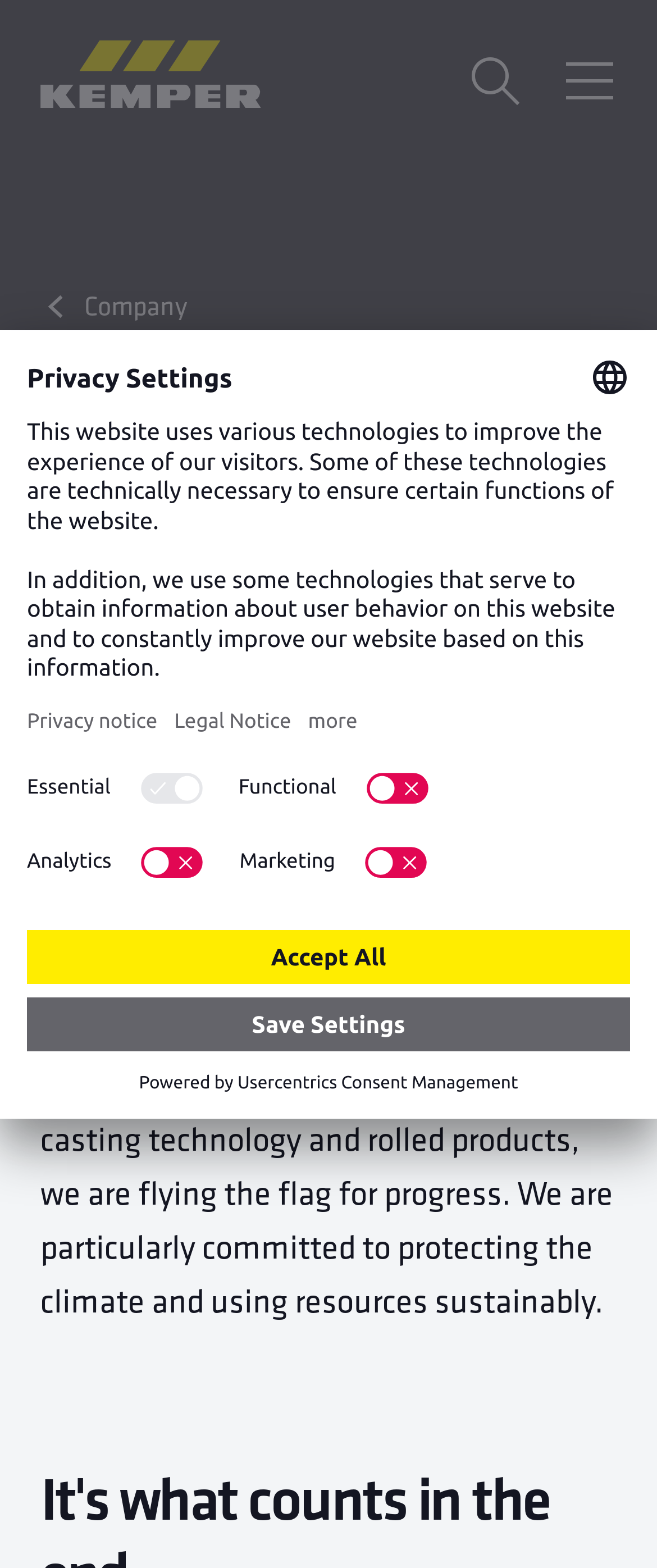Provide the bounding box coordinates of the HTML element described as: "parent_node: Analytics". The bounding box coordinates should be four float numbers between 0 and 1, i.e., [left, top, right, bottom].

[0.2, 0.537, 0.324, 0.563]